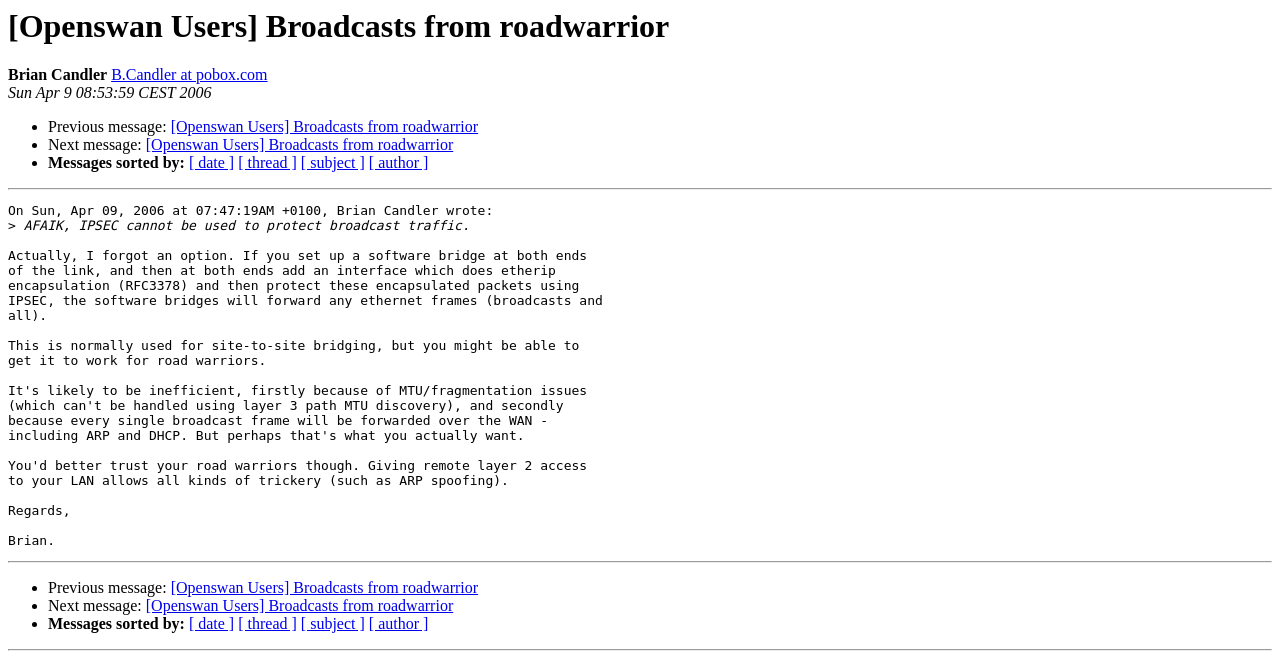Respond to the question below with a single word or phrase:
What is the purpose of the list markers?

To indicate previous and next messages